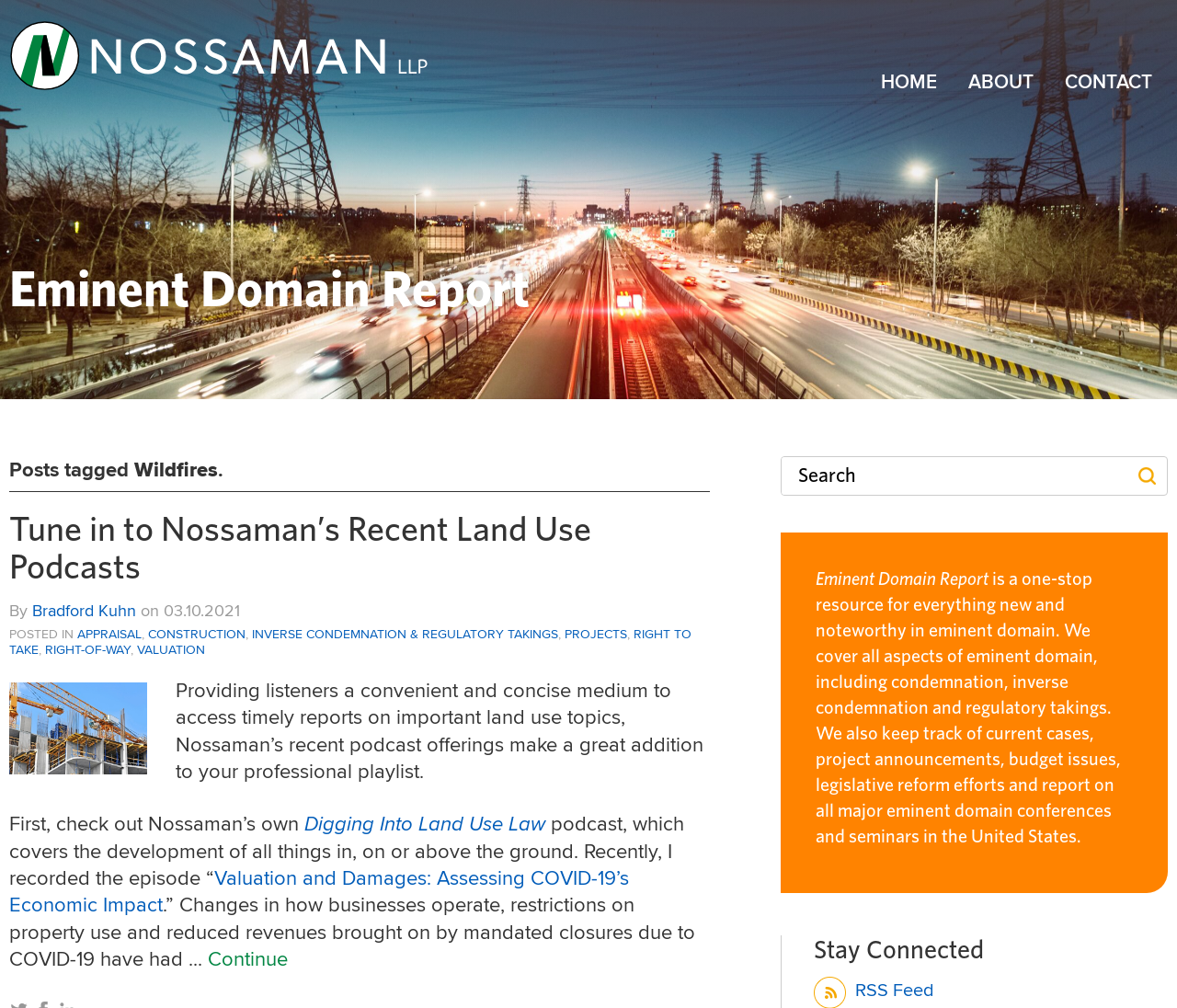Please specify the bounding box coordinates of the clickable region to carry out the following instruction: "Go to the home page". The coordinates should be four float numbers between 0 and 1, in the format [left, top, right, bottom].

[0.735, 0.068, 0.809, 0.109]